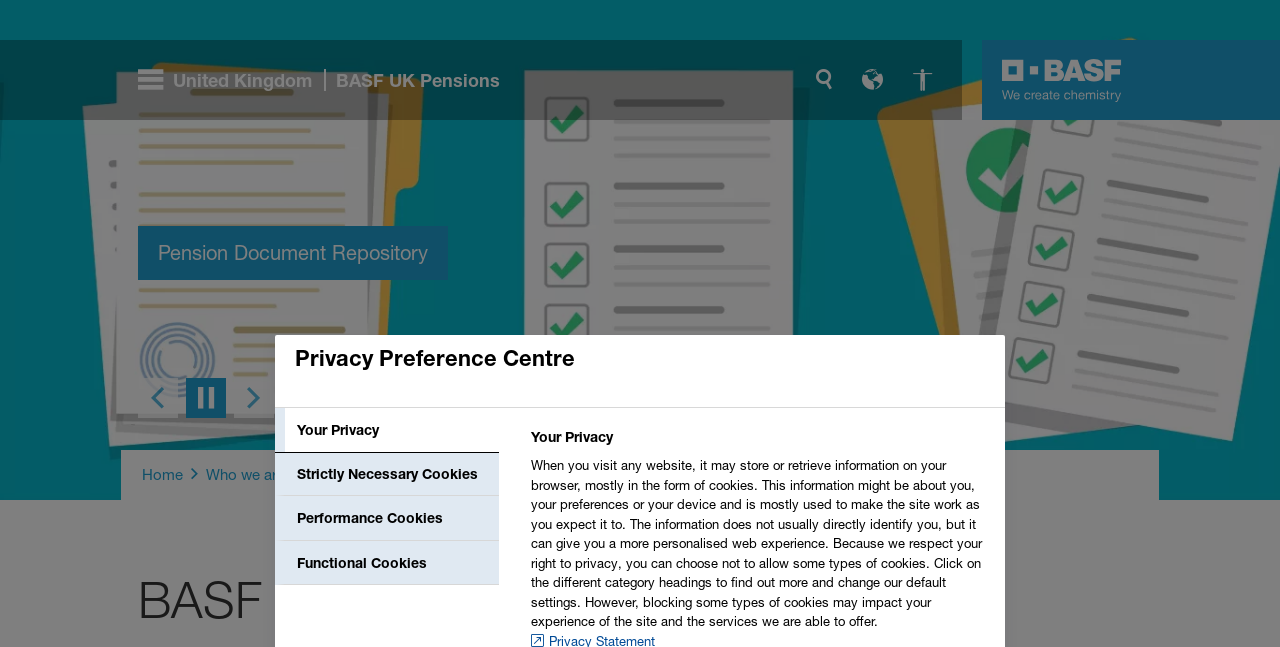Mark the bounding box of the element that matches the following description: "Who we are".

[0.161, 0.719, 0.222, 0.748]